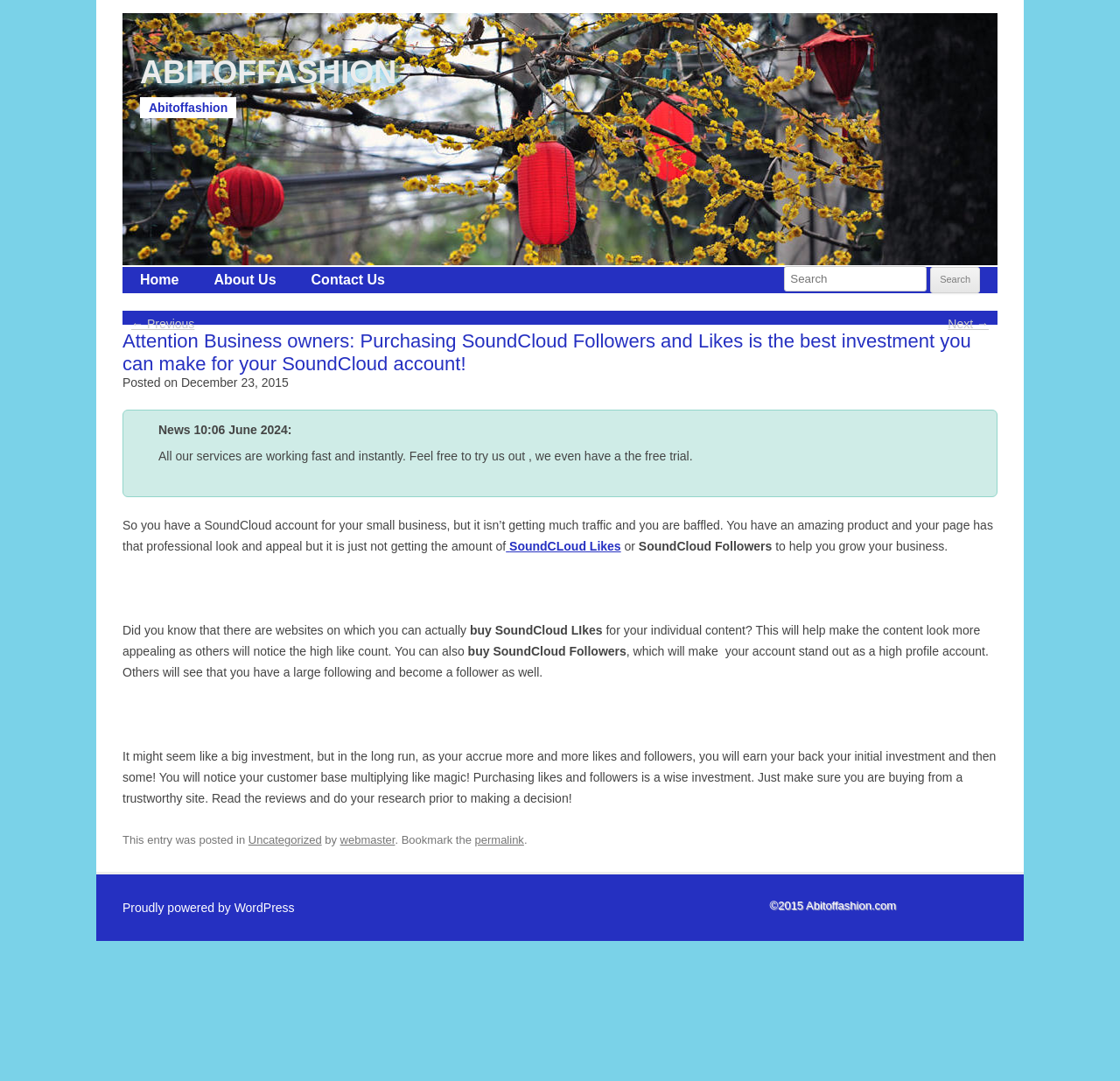Identify the bounding box coordinates for the UI element described as: "Blog".

None